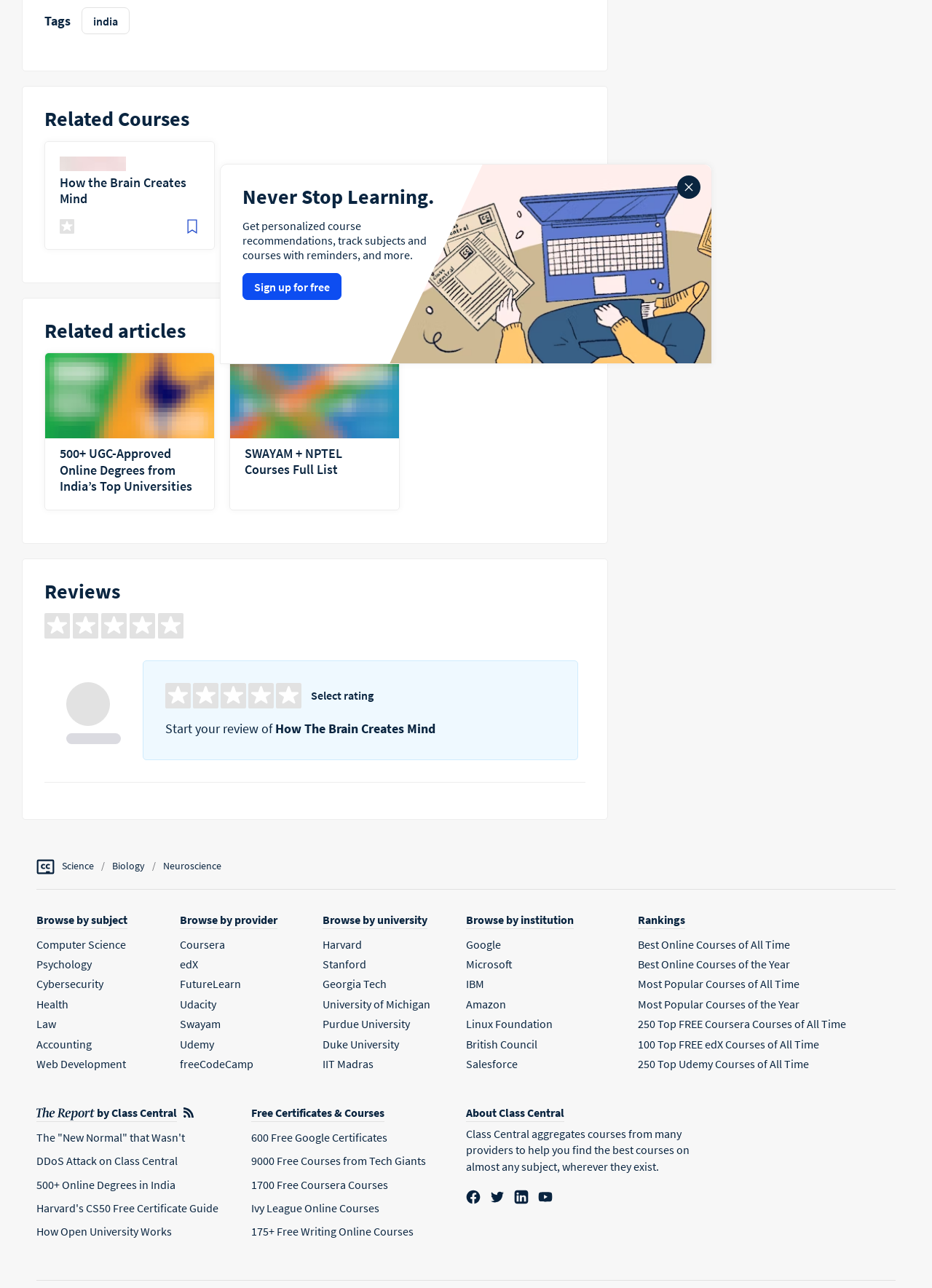What is the course name?
Provide a short answer using one word or a brief phrase based on the image.

How the Brain Creates Mind